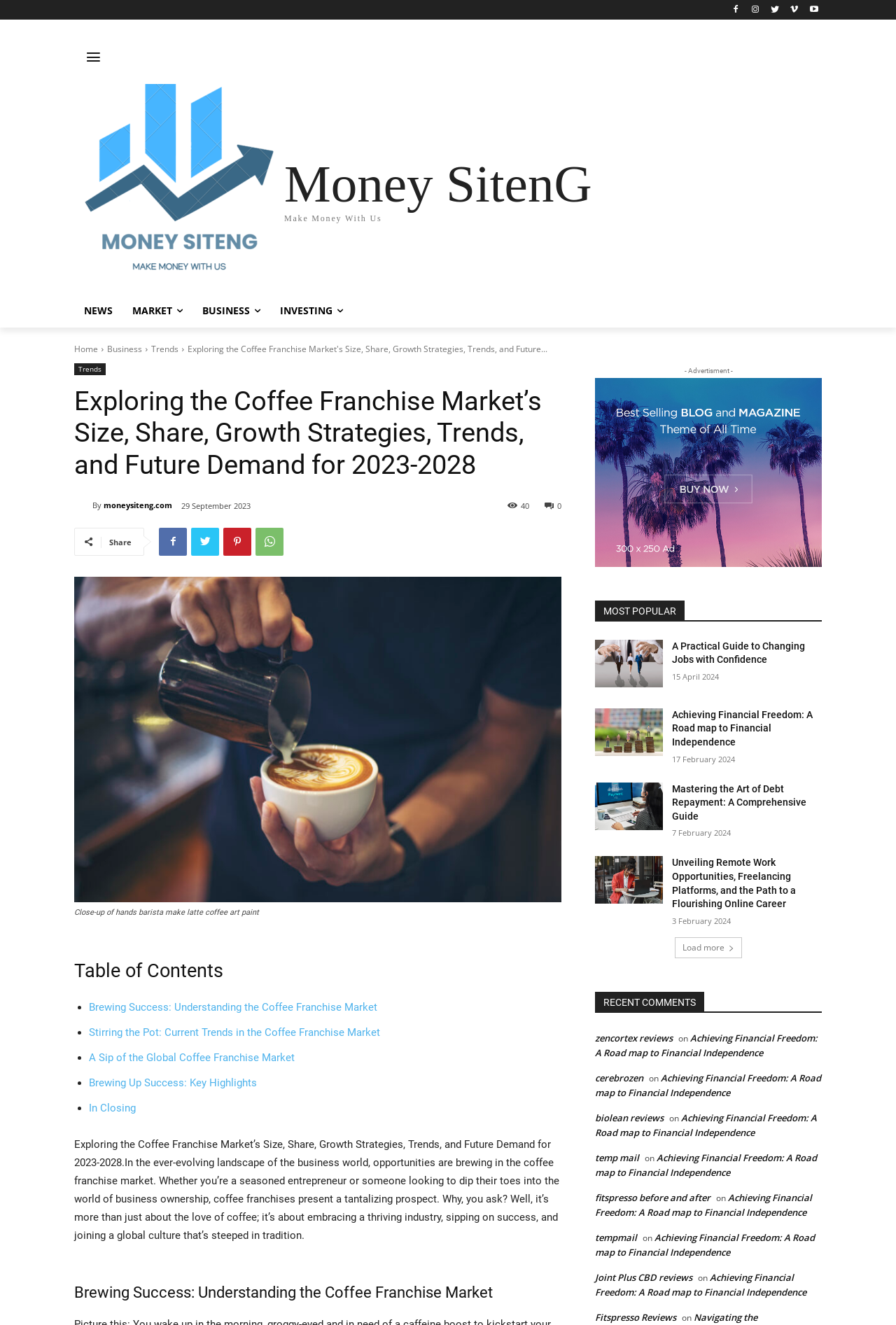Identify the bounding box coordinates necessary to click and complete the given instruction: "Read the article 'Brewing Success: Understanding the Coffee Franchise Market'".

[0.099, 0.755, 0.421, 0.765]